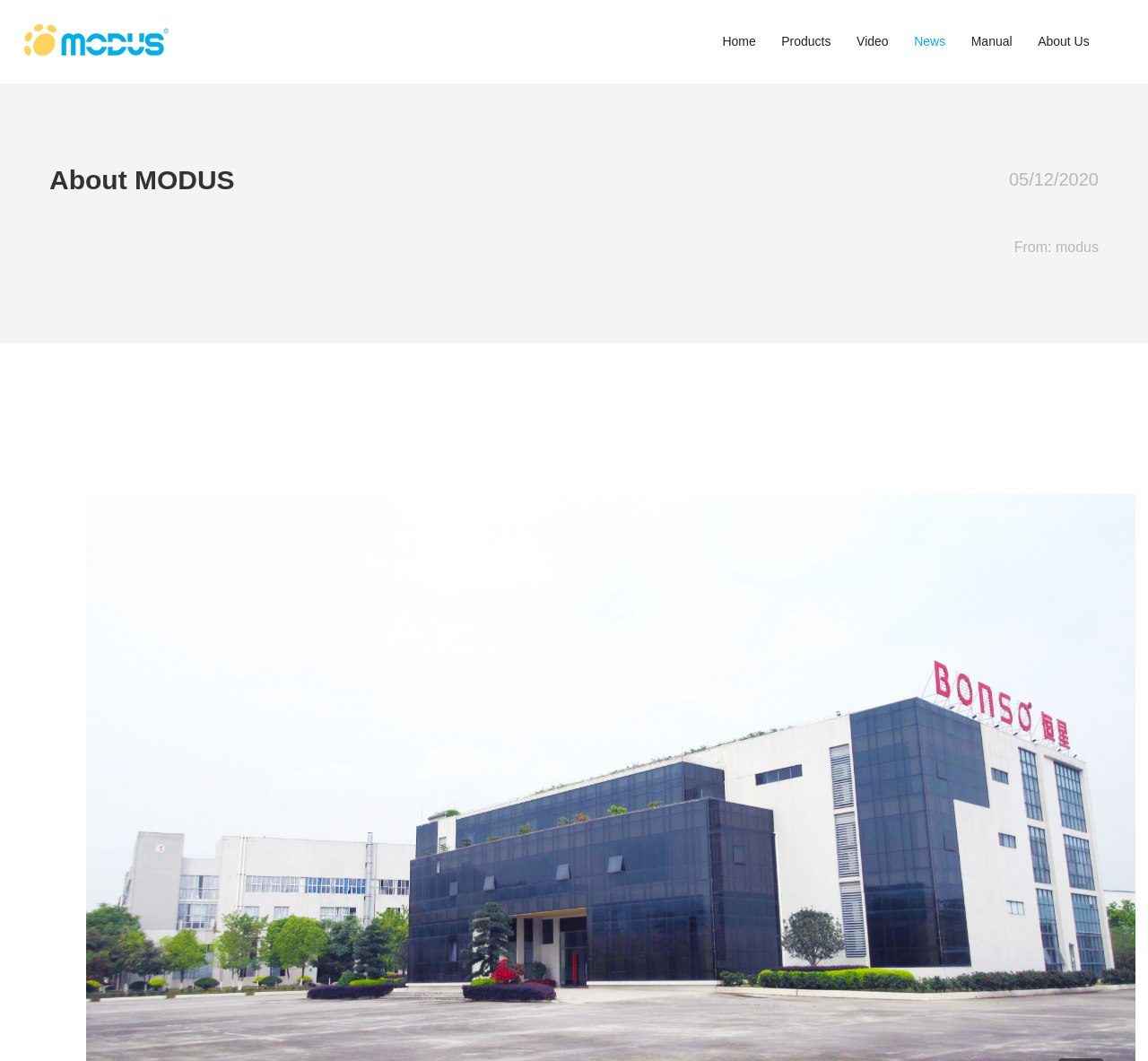Respond with a single word or phrase:
What is the company name?

MODUS